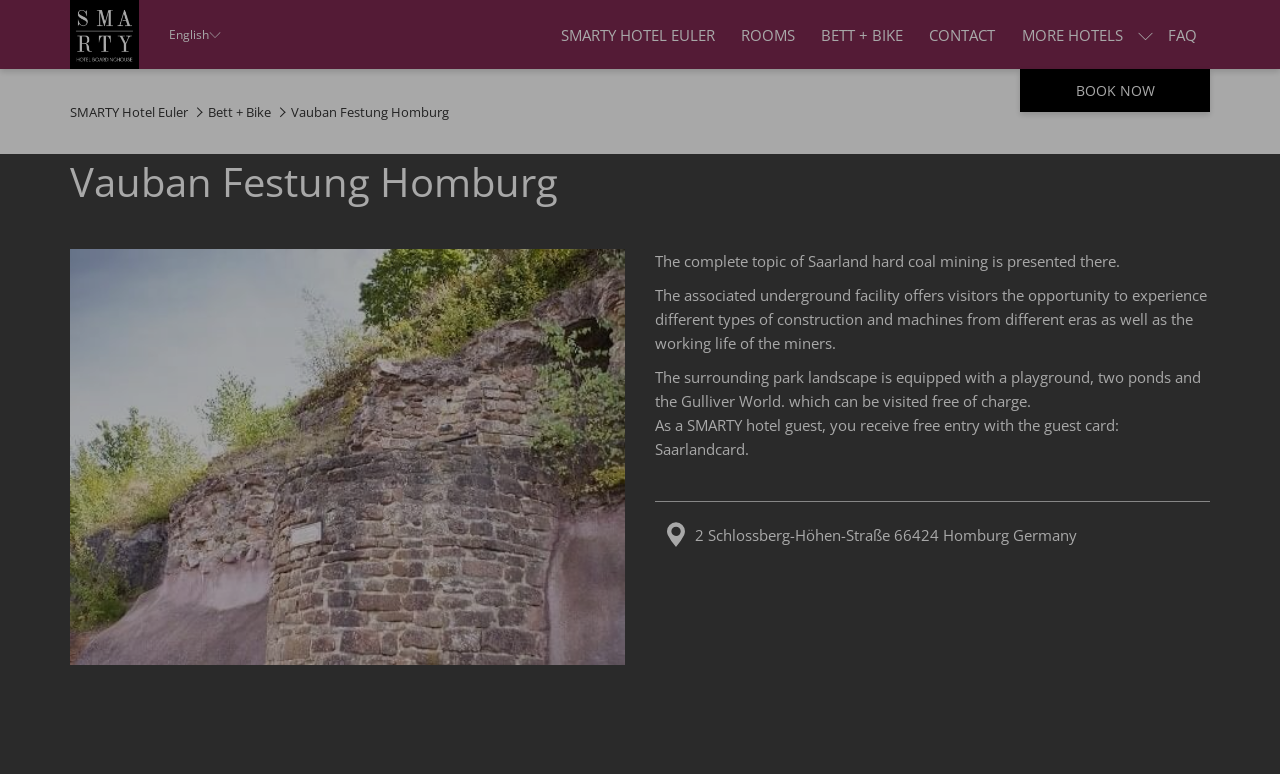Use a single word or phrase to answer the question:
What is the address of the attraction?

2 Schlossberg-Höhen-Straße 66424 Homburg Germany